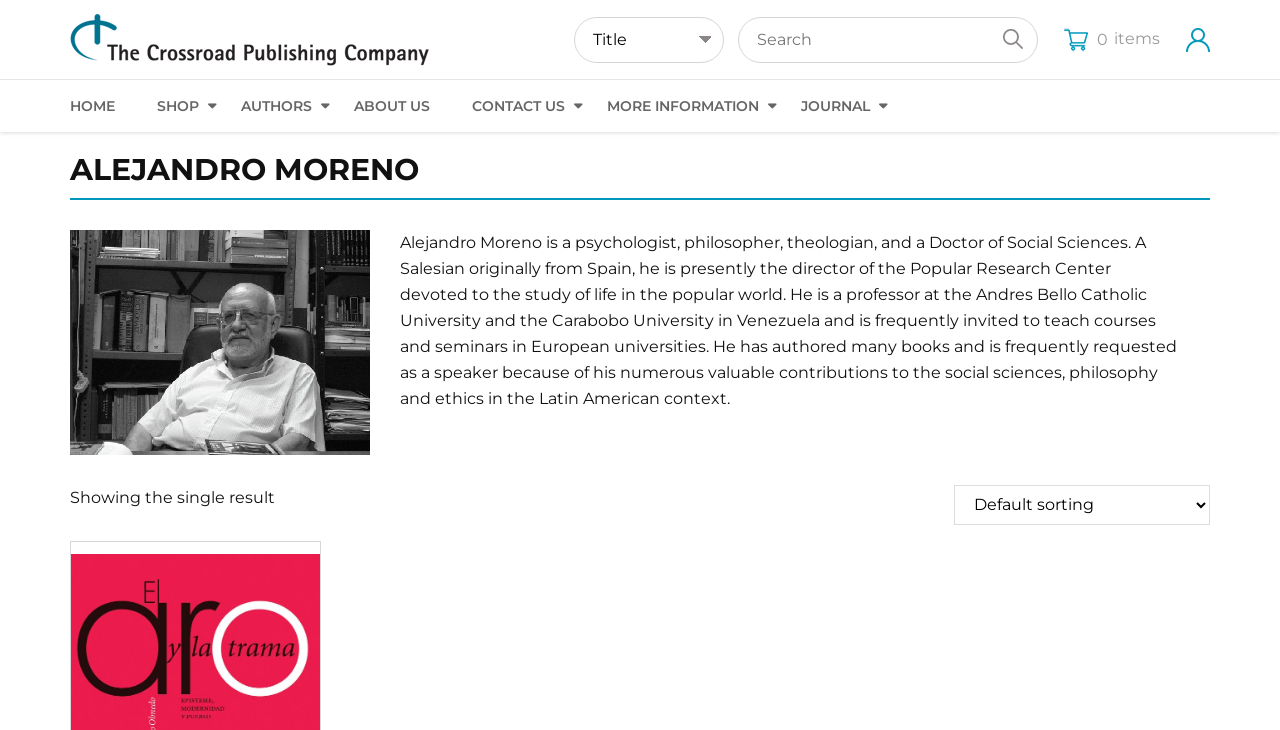Please specify the bounding box coordinates of the area that should be clicked to accomplish the following instruction: "Learn more about authors". The coordinates should consist of four float numbers between 0 and 1, i.e., [left, top, right, bottom].

[0.188, 0.11, 0.244, 0.181]